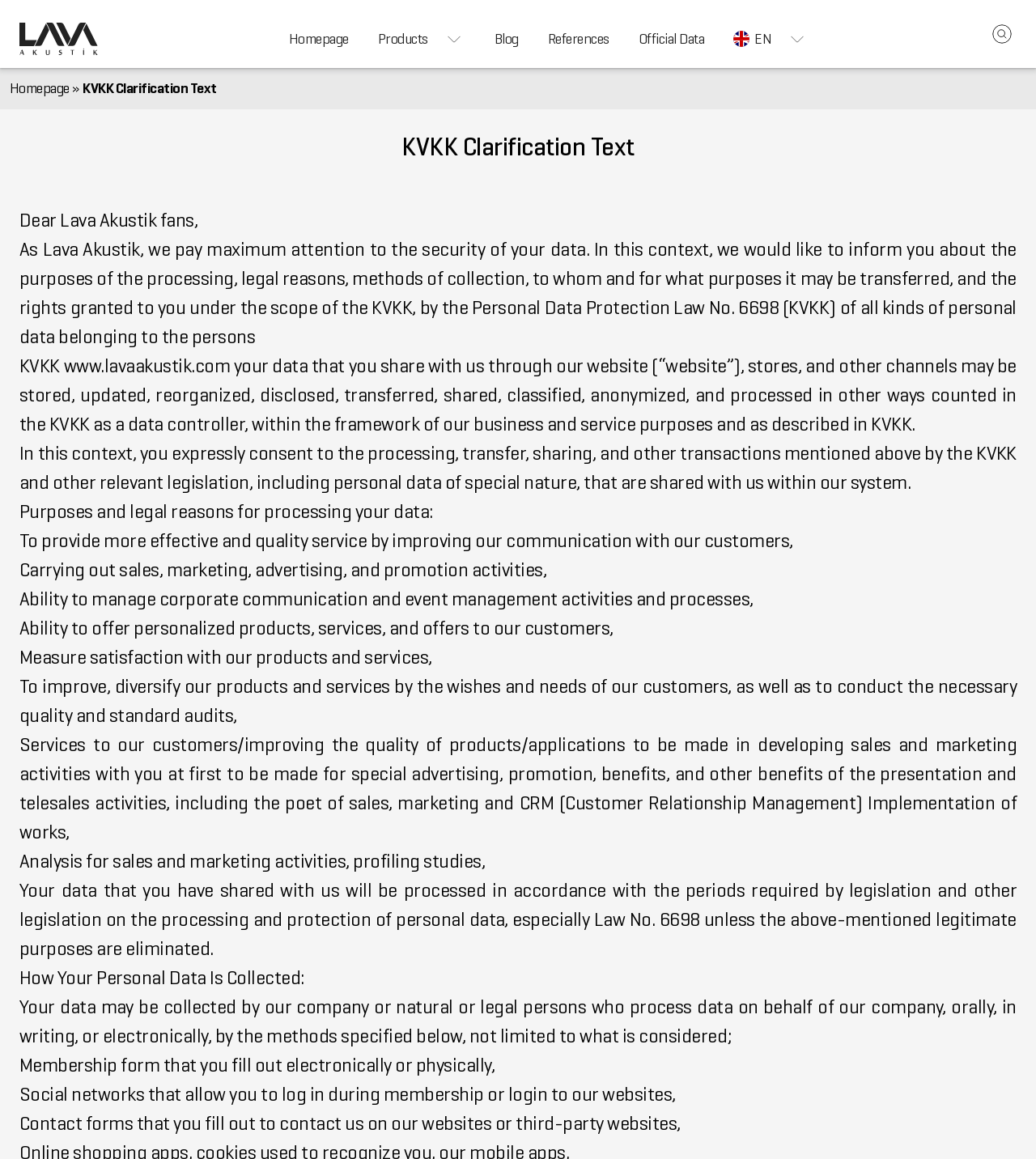Identify the bounding box coordinates for the region of the element that should be clicked to carry out the instruction: "Search on the website". The bounding box coordinates should be four float numbers between 0 and 1, i.e., [left, top, right, bottom].

[0.944, 0.0, 0.991, 0.059]